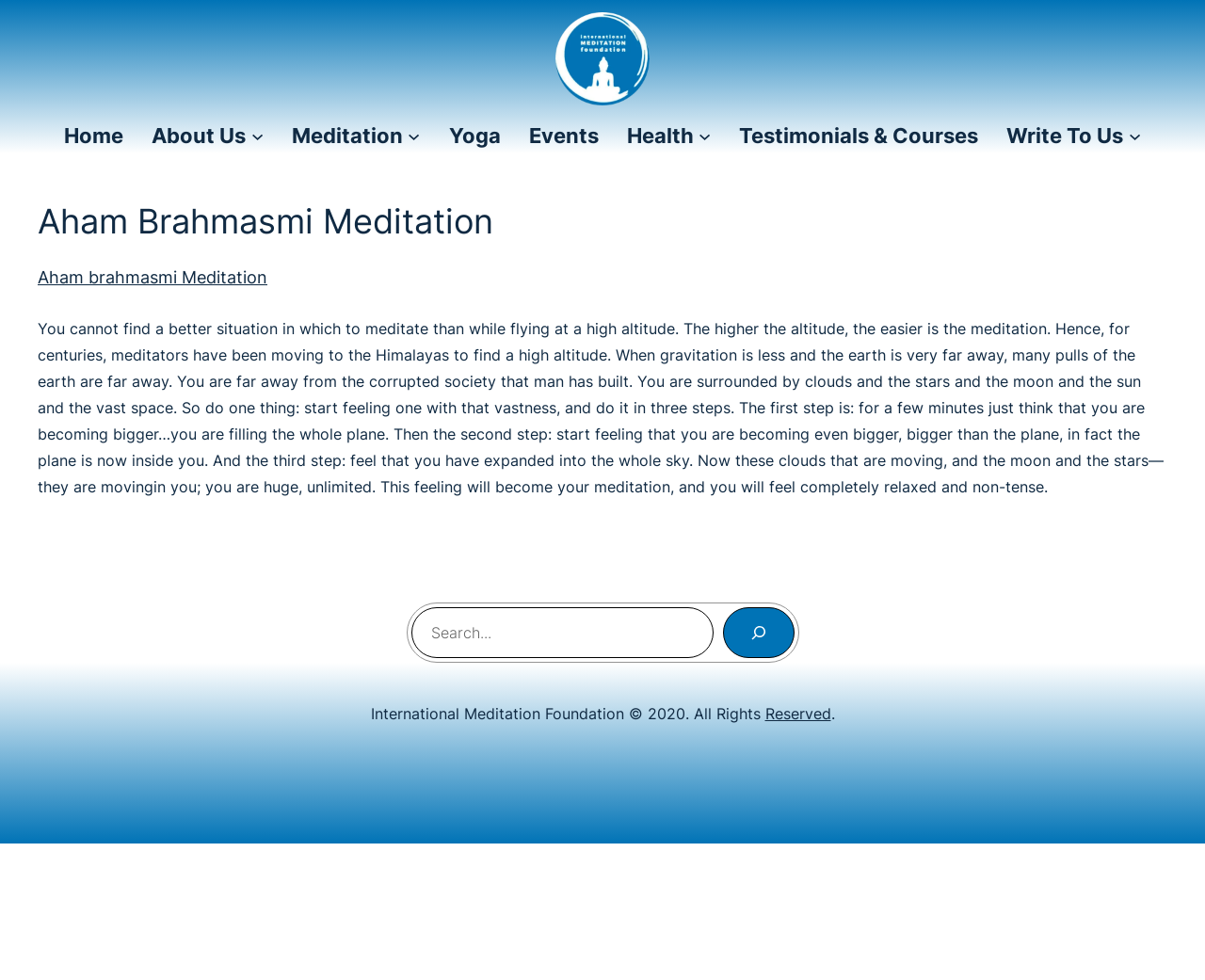Show the bounding box coordinates for the element that needs to be clicked to execute the following instruction: "read about fishing breaks". Provide the coordinates in the form of four float numbers between 0 and 1, i.e., [left, top, right, bottom].

None